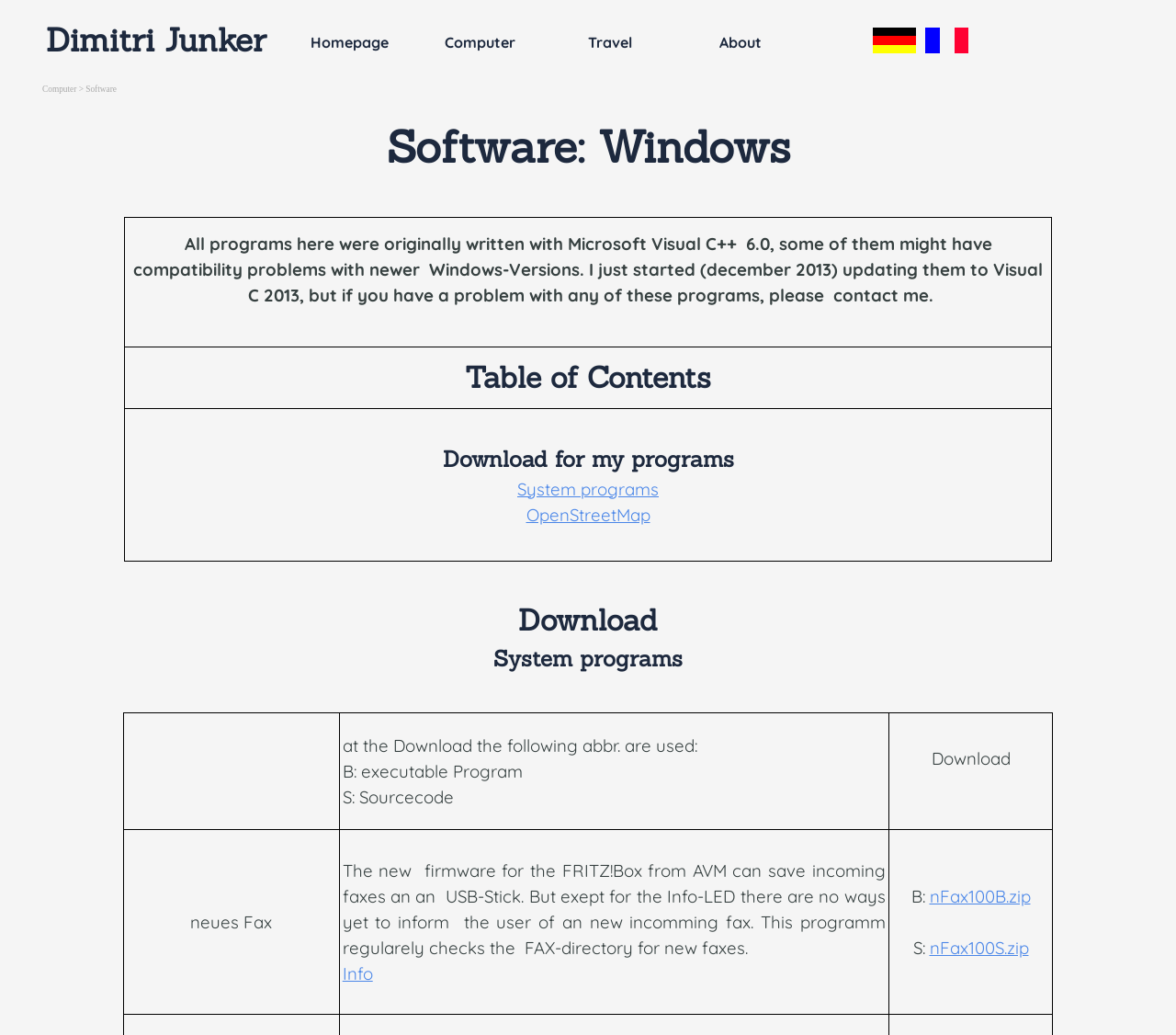Please find and report the bounding box coordinates of the element to click in order to perform the following action: "View Computer software information". The coordinates should be expressed as four float numbers between 0 and 1, in the format [left, top, right, bottom].

[0.329, 0.115, 0.671, 0.169]